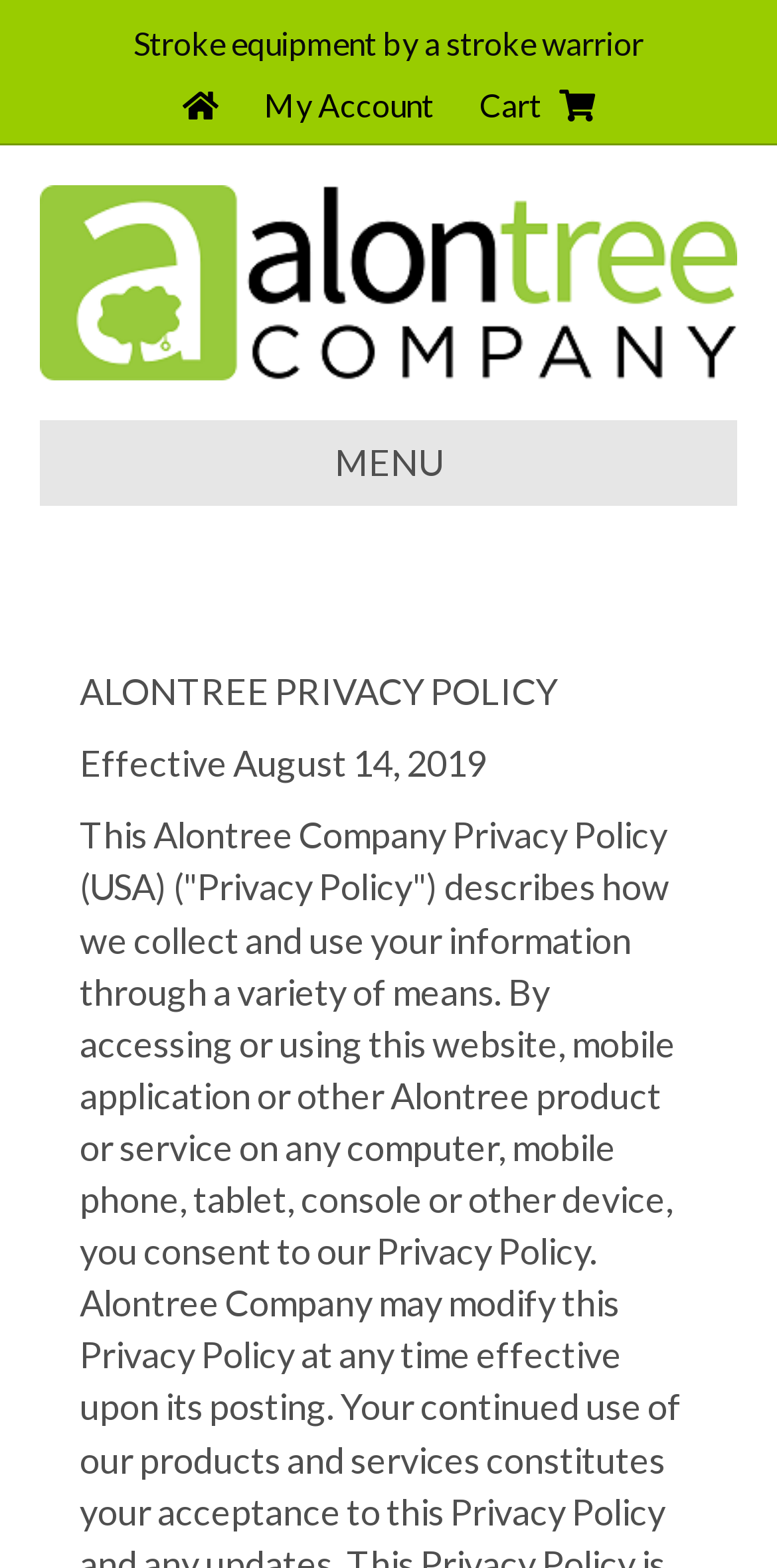What is the theme of the stroke equipment mentioned?
Refer to the image and answer the question using a single word or phrase.

Stroke warrior